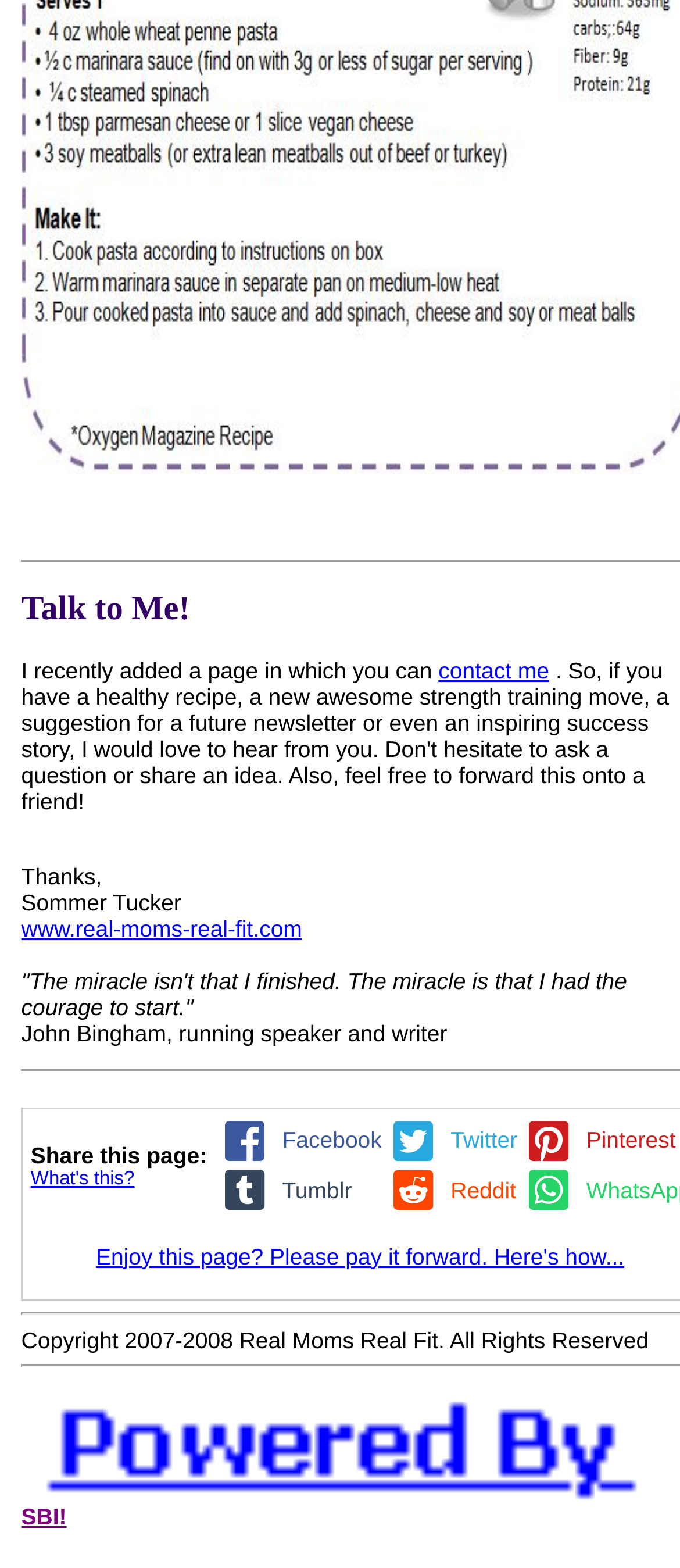Using the information shown in the image, answer the question with as much detail as possible: What social media platforms are available for sharing?

The answer can be found by looking at the 'Share this page' section which contains icons and links to various social media platforms, including Facebook, Twitter, Pinterest, Tumblr, and Reddit.